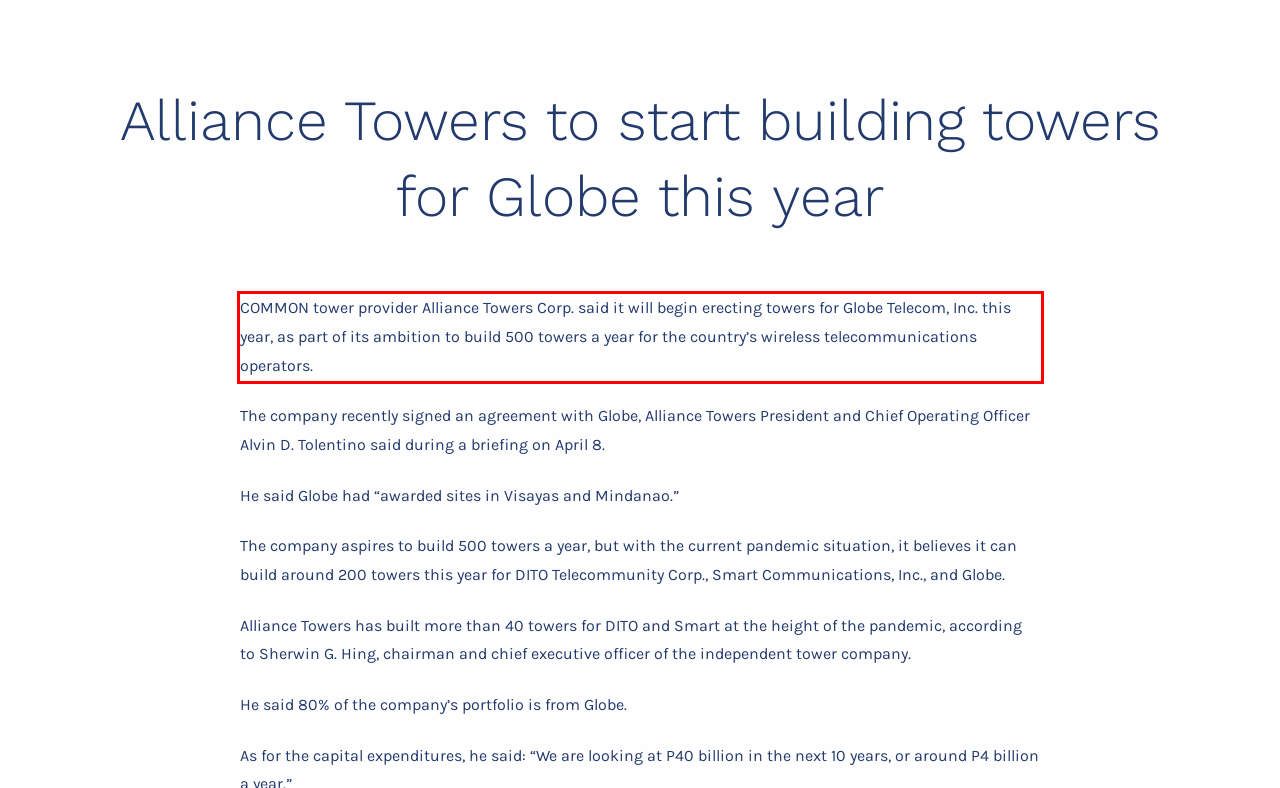Please perform OCR on the text content within the red bounding box that is highlighted in the provided webpage screenshot.

COMMON tower provider Alliance Towers Corp. said it will begin erecting towers for Globe Telecom, Inc. this year, as part of its ambition to build 500 towers a year for the country’s wireless telecommunications operators.